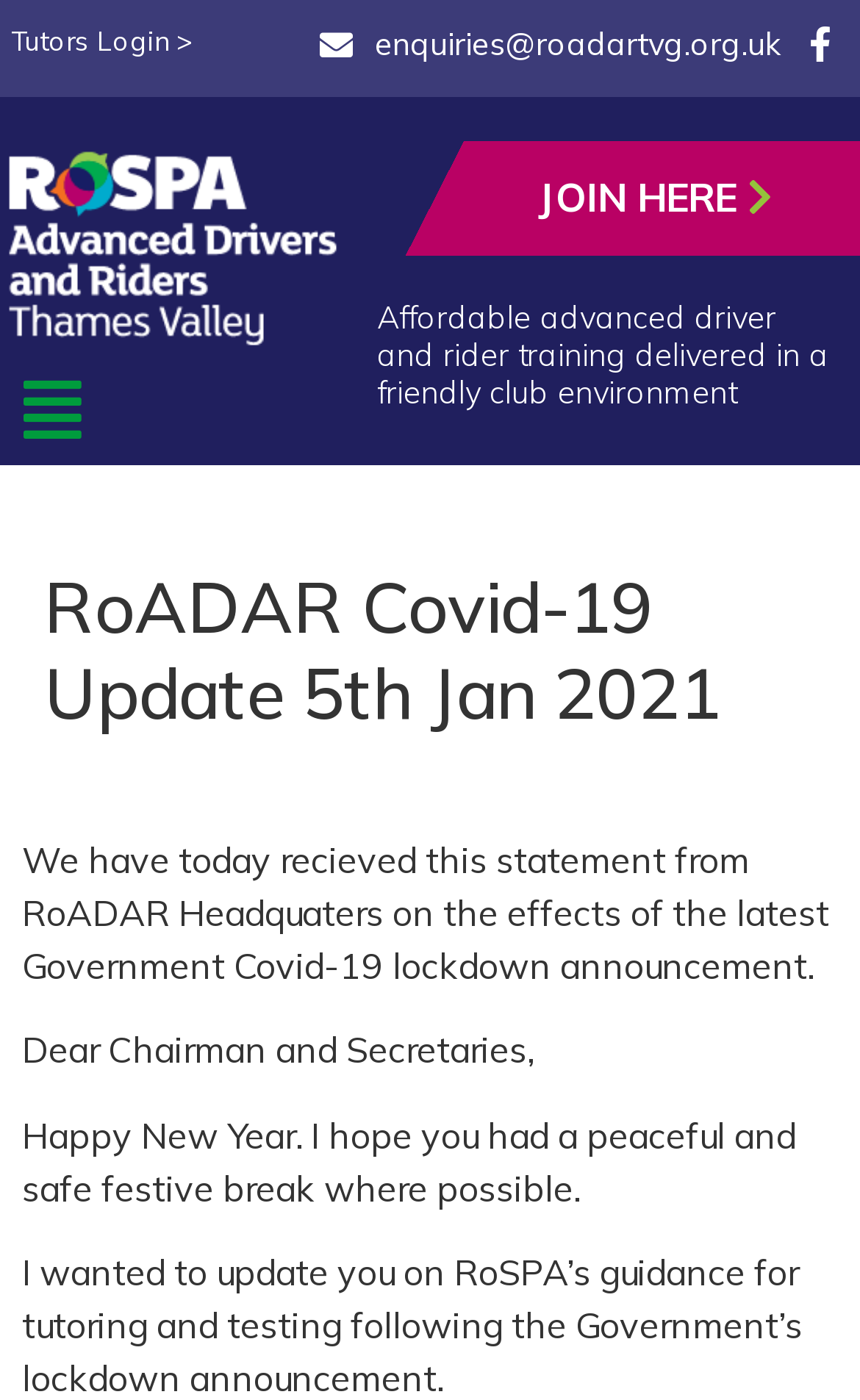For the following element description, predict the bounding box coordinates in the format (top-left x, top-left y, bottom-right x, bottom-right y). All values should be floating point numbers between 0 and 1. Description: JOIN HERE

[0.446, 0.101, 1.0, 0.182]